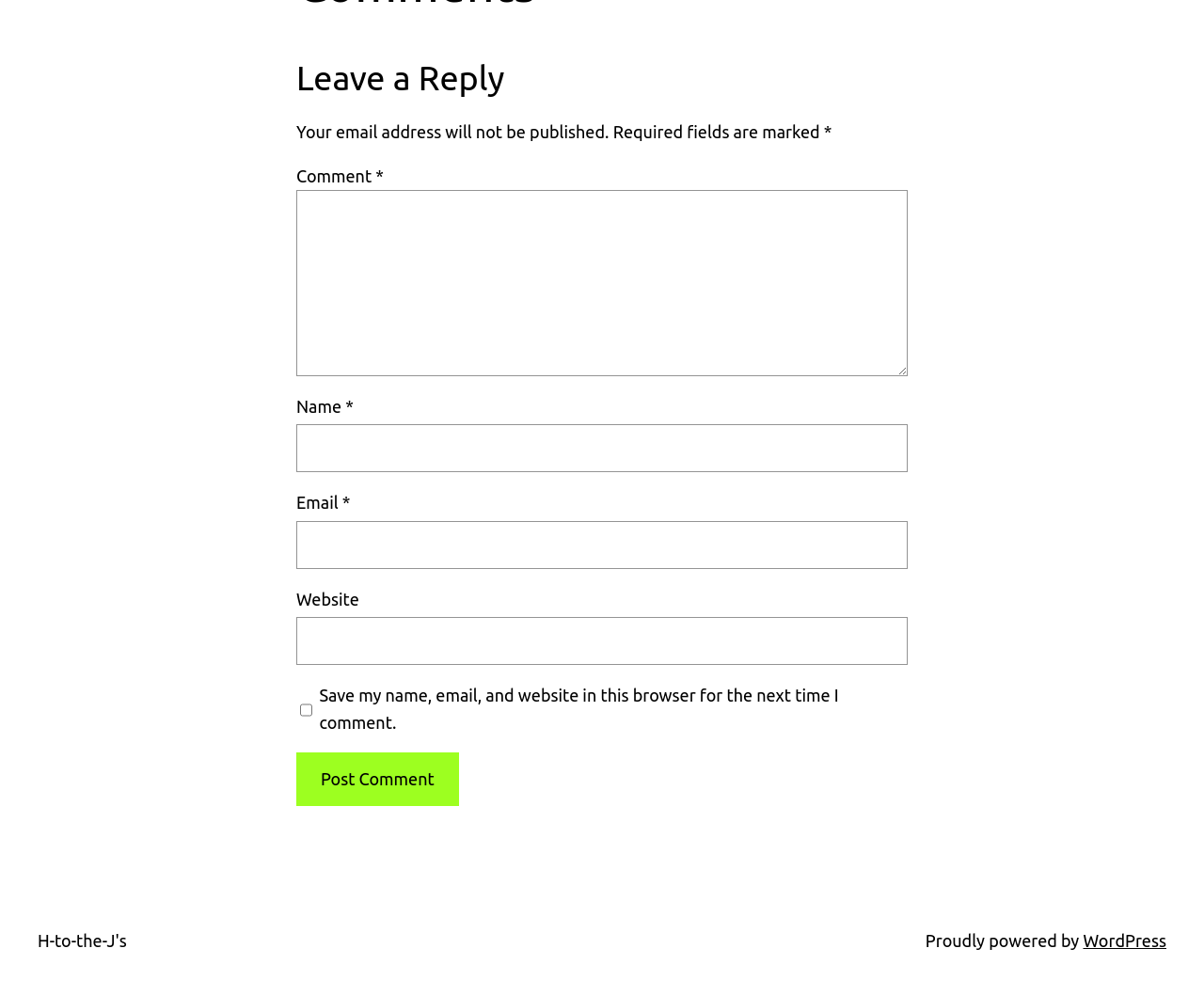Predict the bounding box coordinates of the area that should be clicked to accomplish the following instruction: "Leave a comment". The bounding box coordinates should consist of four float numbers between 0 and 1, i.e., [left, top, right, bottom].

[0.246, 0.191, 0.754, 0.378]